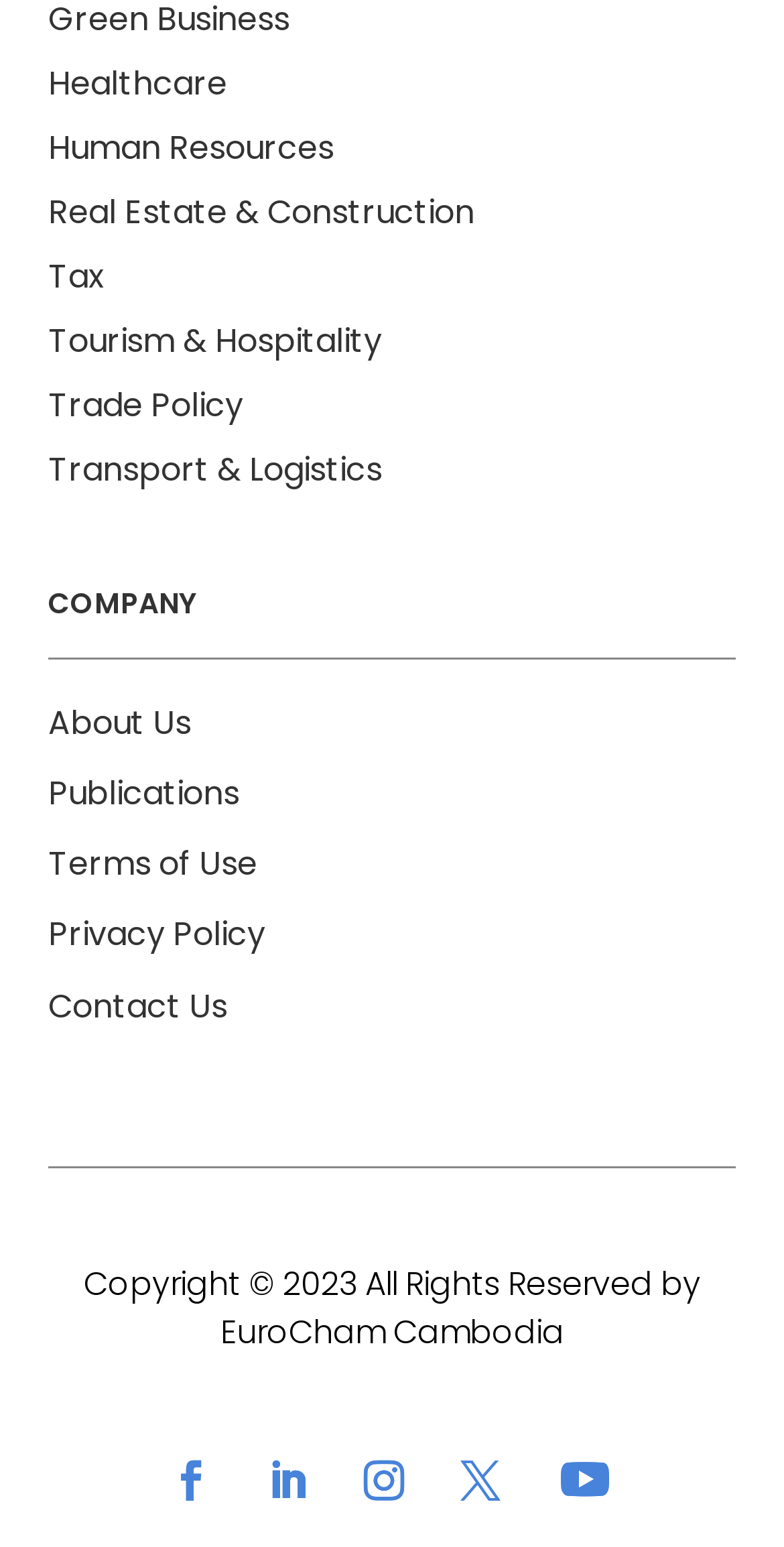Can you specify the bounding box coordinates for the region that should be clicked to fulfill this instruction: "Contact Us".

[0.062, 0.635, 0.29, 0.665]